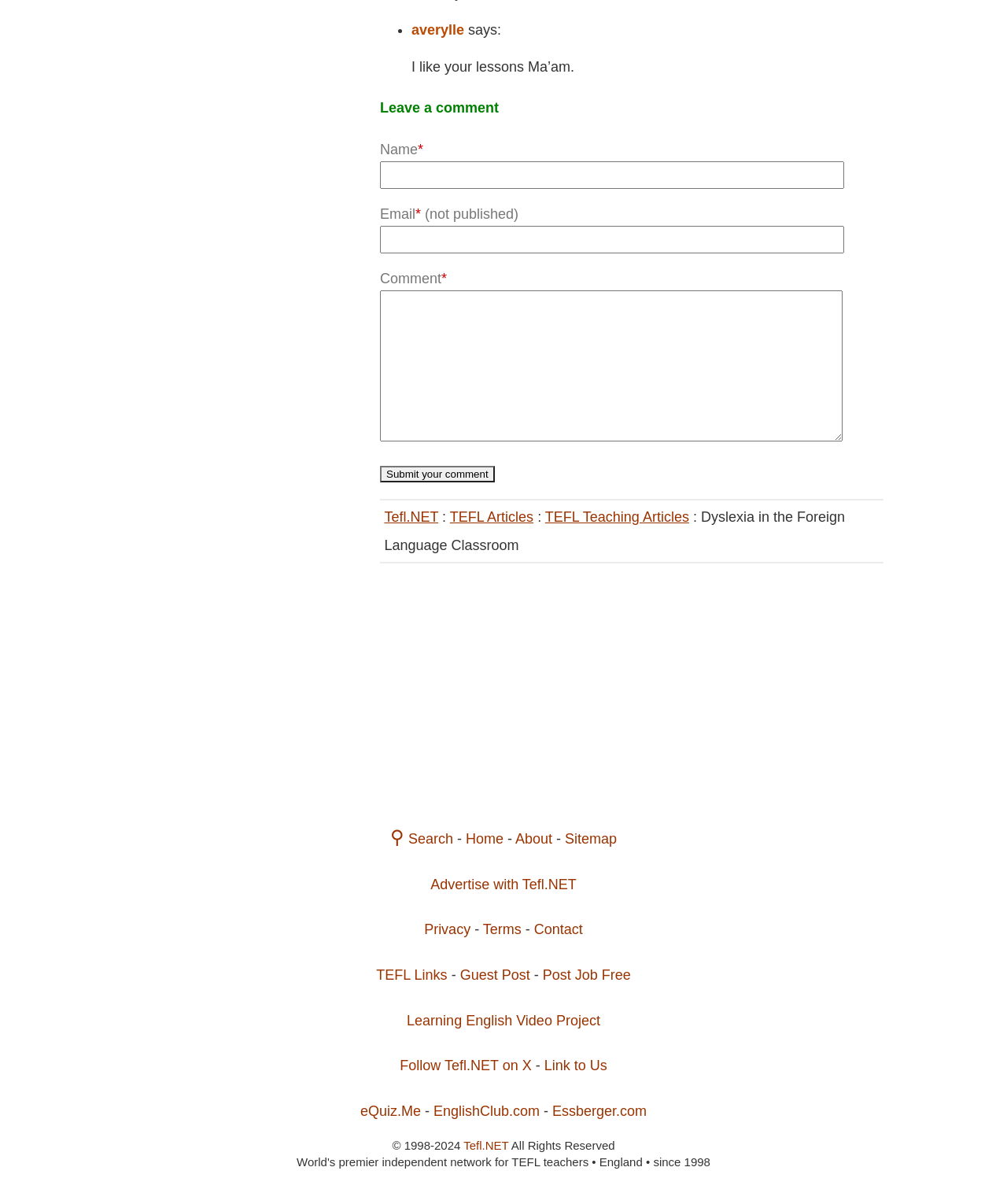Provide your answer to the question using just one word or phrase: How many fields are required to leave a comment?

Three